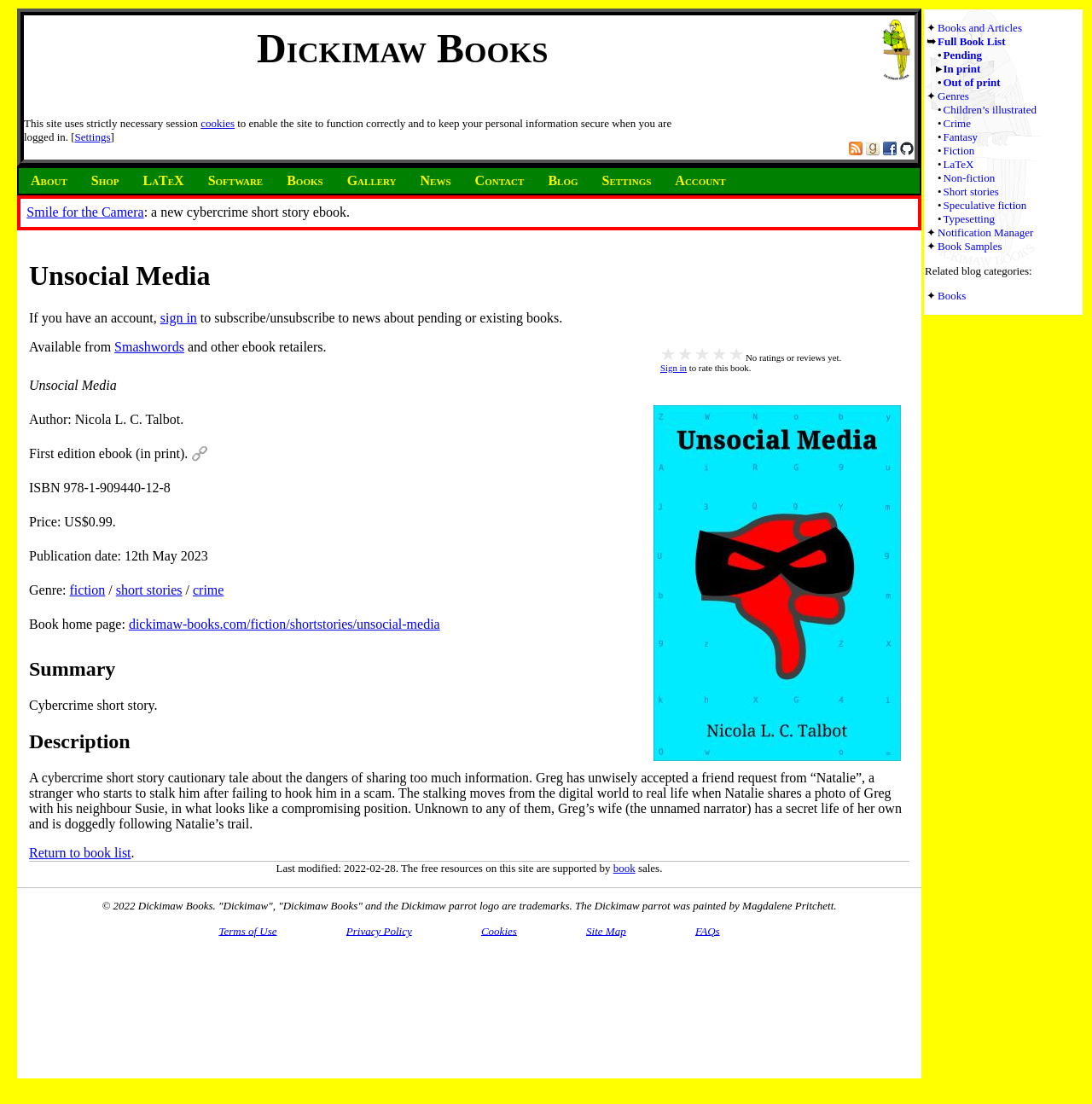What is the name of the website?
Based on the image, answer the question with a single word or brief phrase.

Unsocial Media